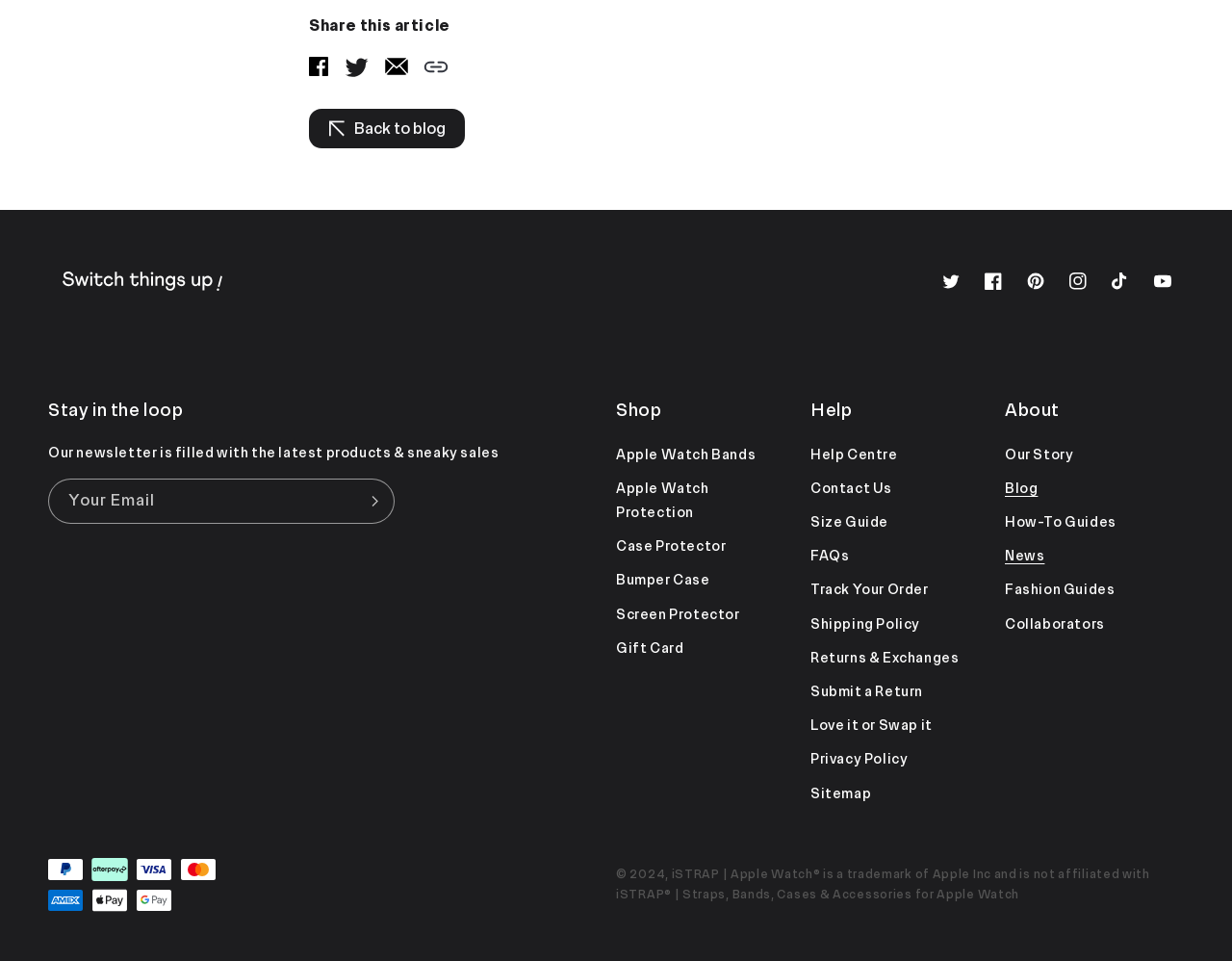Identify the bounding box coordinates for the element you need to click to achieve the following task: "Enter your email address". Provide the bounding box coordinates as four float numbers between 0 and 1, in the form [left, top, right, bottom].

[0.04, 0.499, 0.32, 0.544]